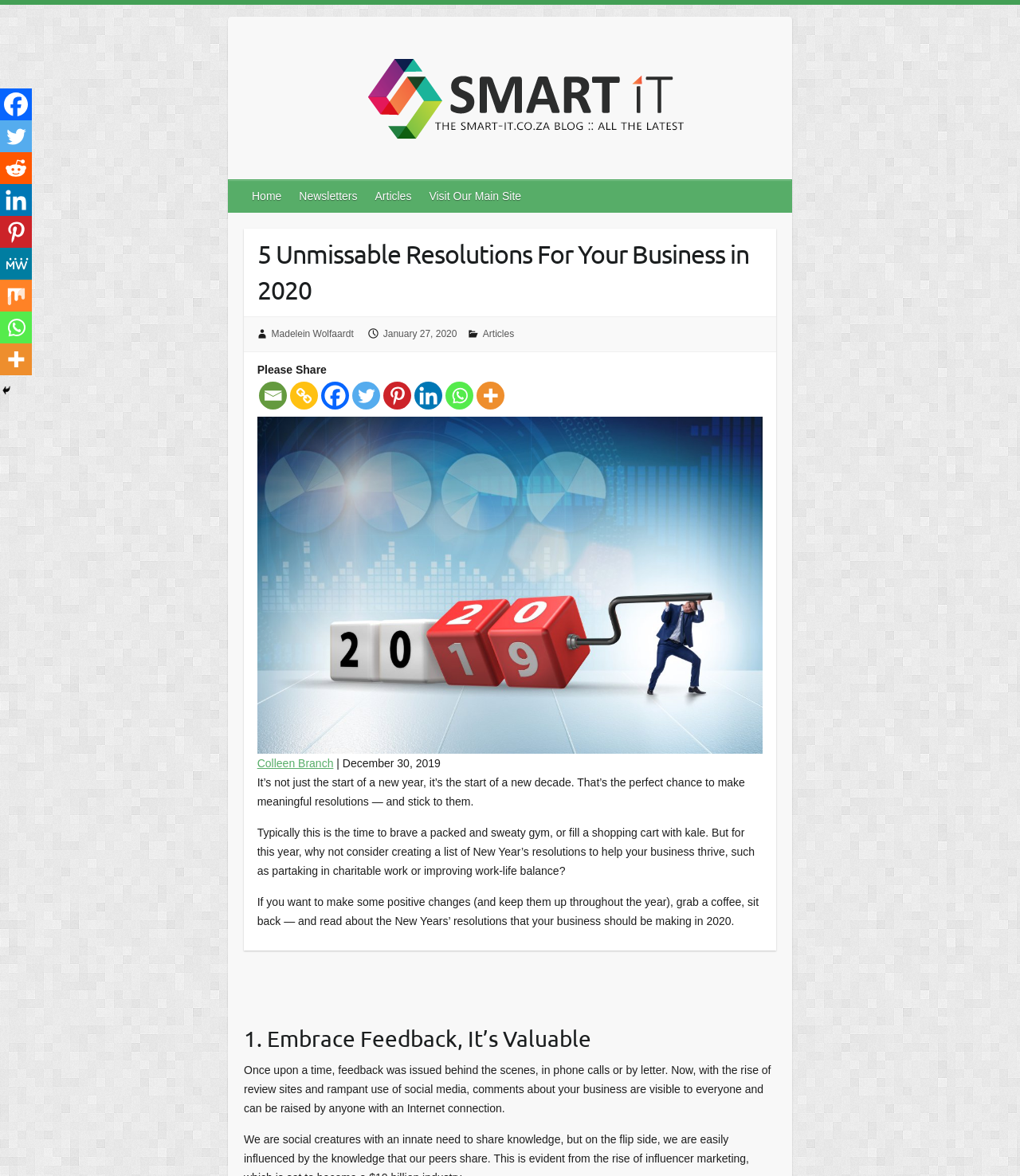Utilize the details in the image to give a detailed response to the question: How many social media links are there?

There are multiple social media links at the bottom of the webpage, including Facebook, Twitter, Reddit, Linkedin, Pinterest, MeWe, Mix, and Whatsapp, as well as a 'More' link. Counting all these links, there are 11 social media links in total.